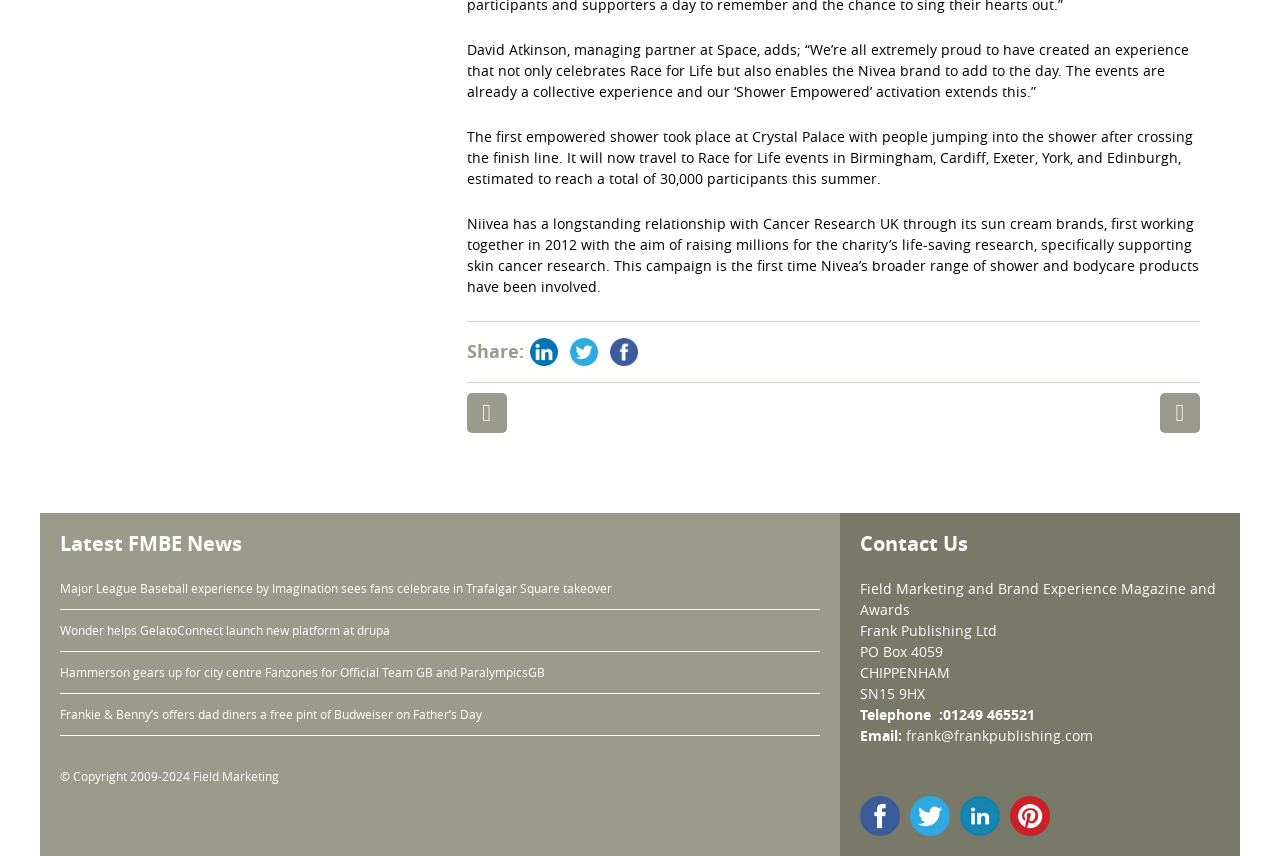Can you provide the bounding box coordinates for the element that should be clicked to implement the instruction: "Contact us"?

[0.672, 0.623, 0.953, 0.647]